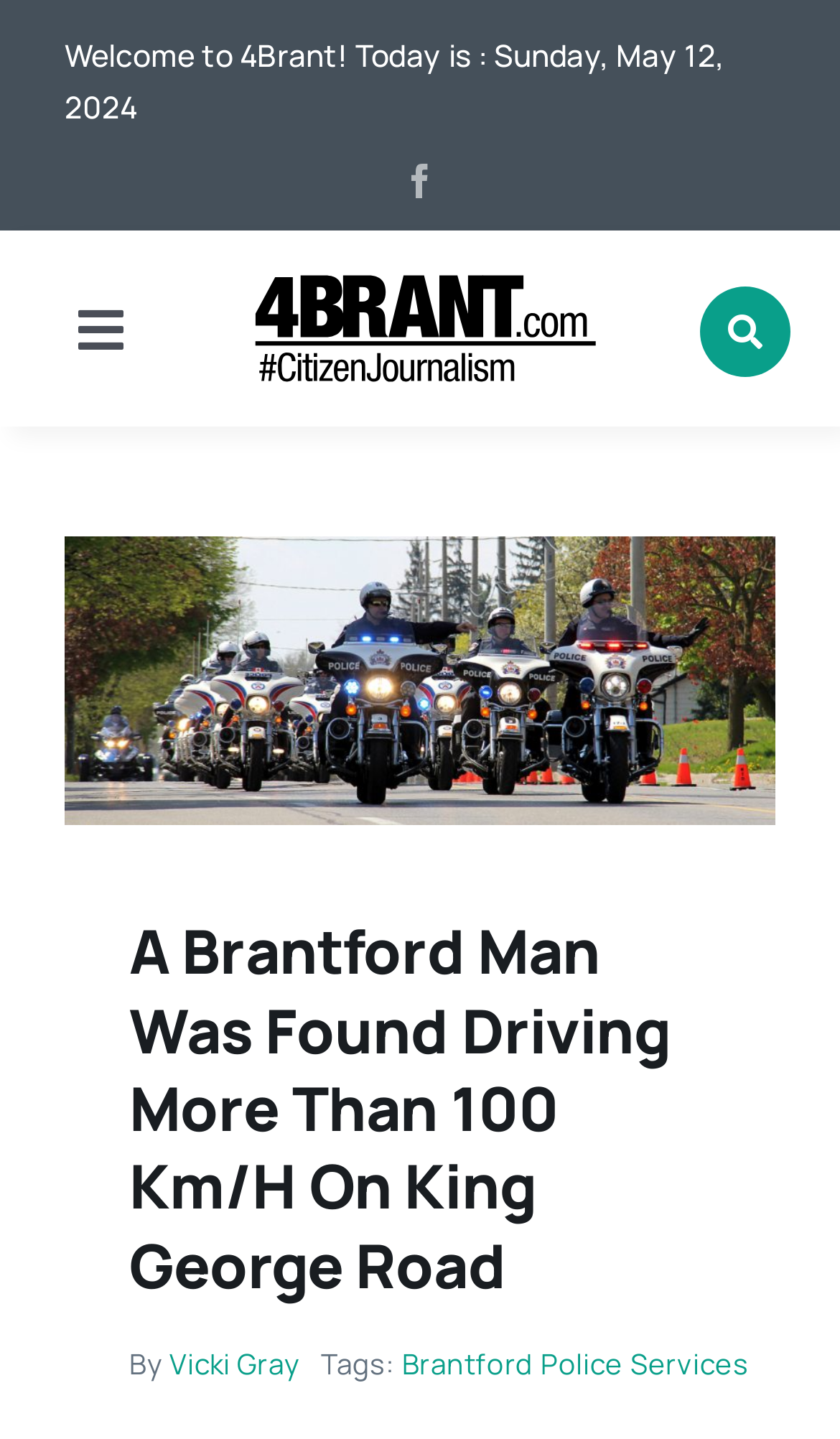Answer the question with a brief word or phrase:
What is the name of the police service mentioned in the article?

Brantford Police Services